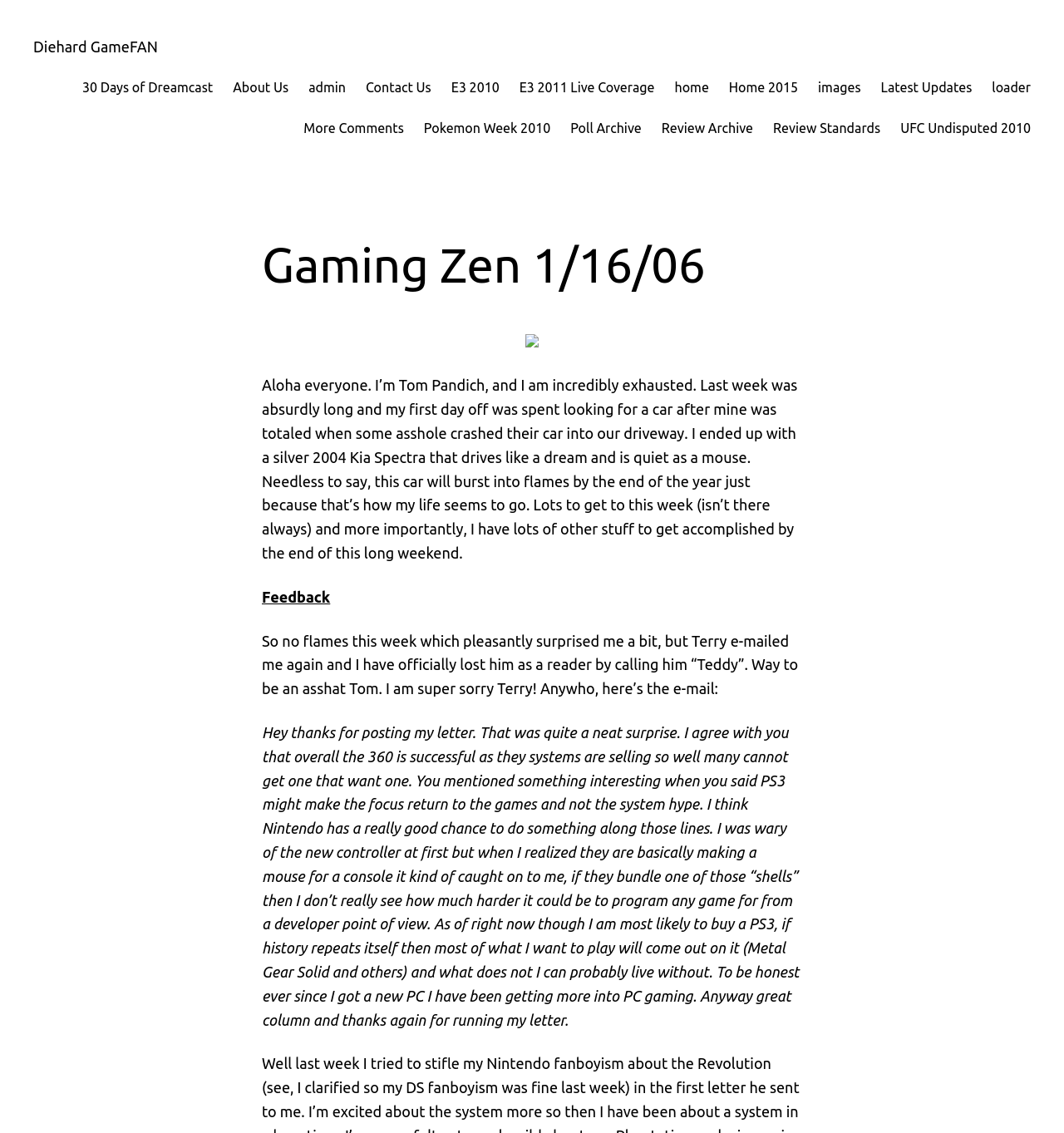Identify the bounding box coordinates of the section that should be clicked to achieve the task described: "Read about recent posts".

None